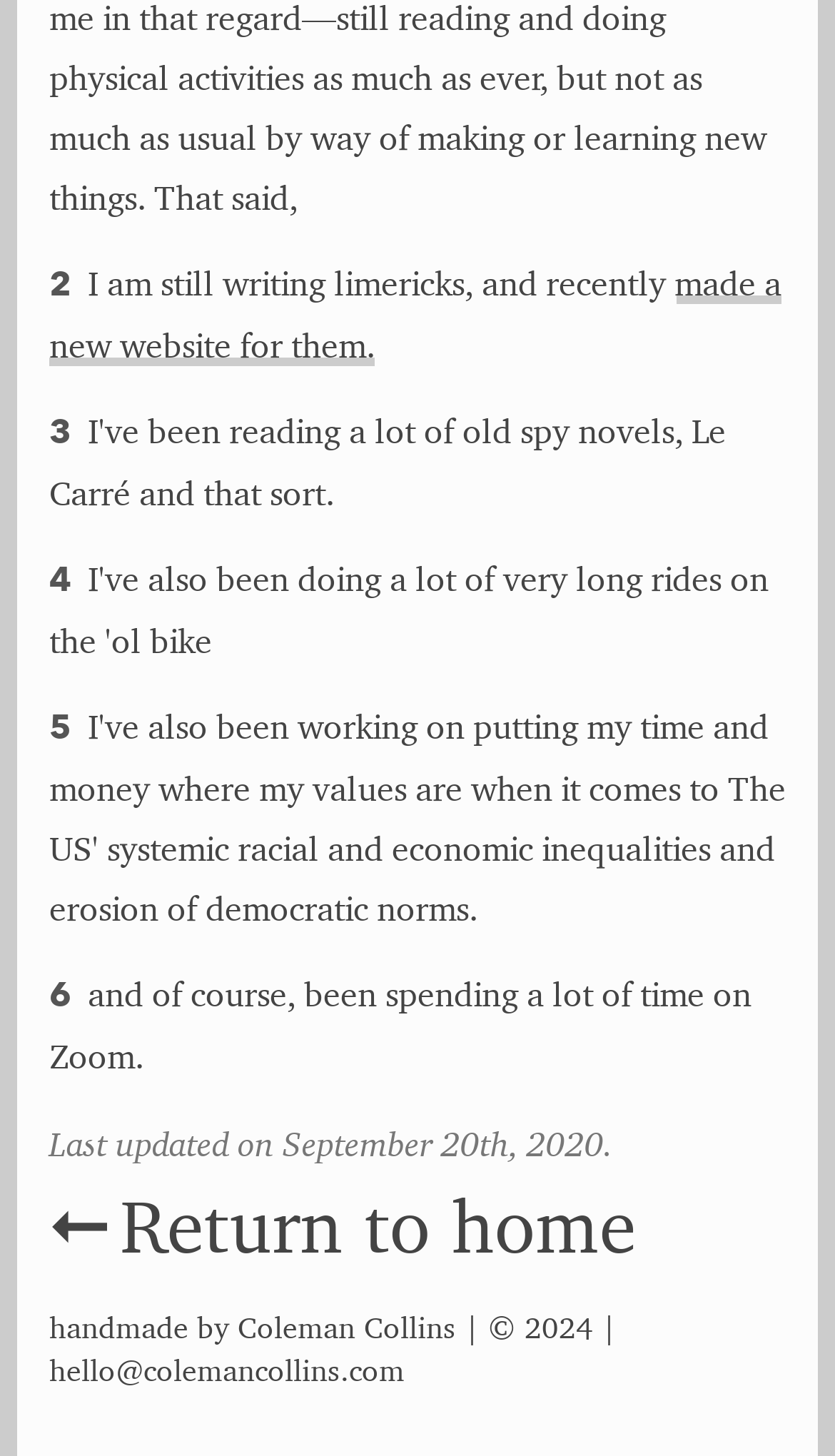Given the description "hello@colemancollins.com", provide the bounding box coordinates of the corresponding UI element.

[0.059, 0.928, 0.485, 0.953]